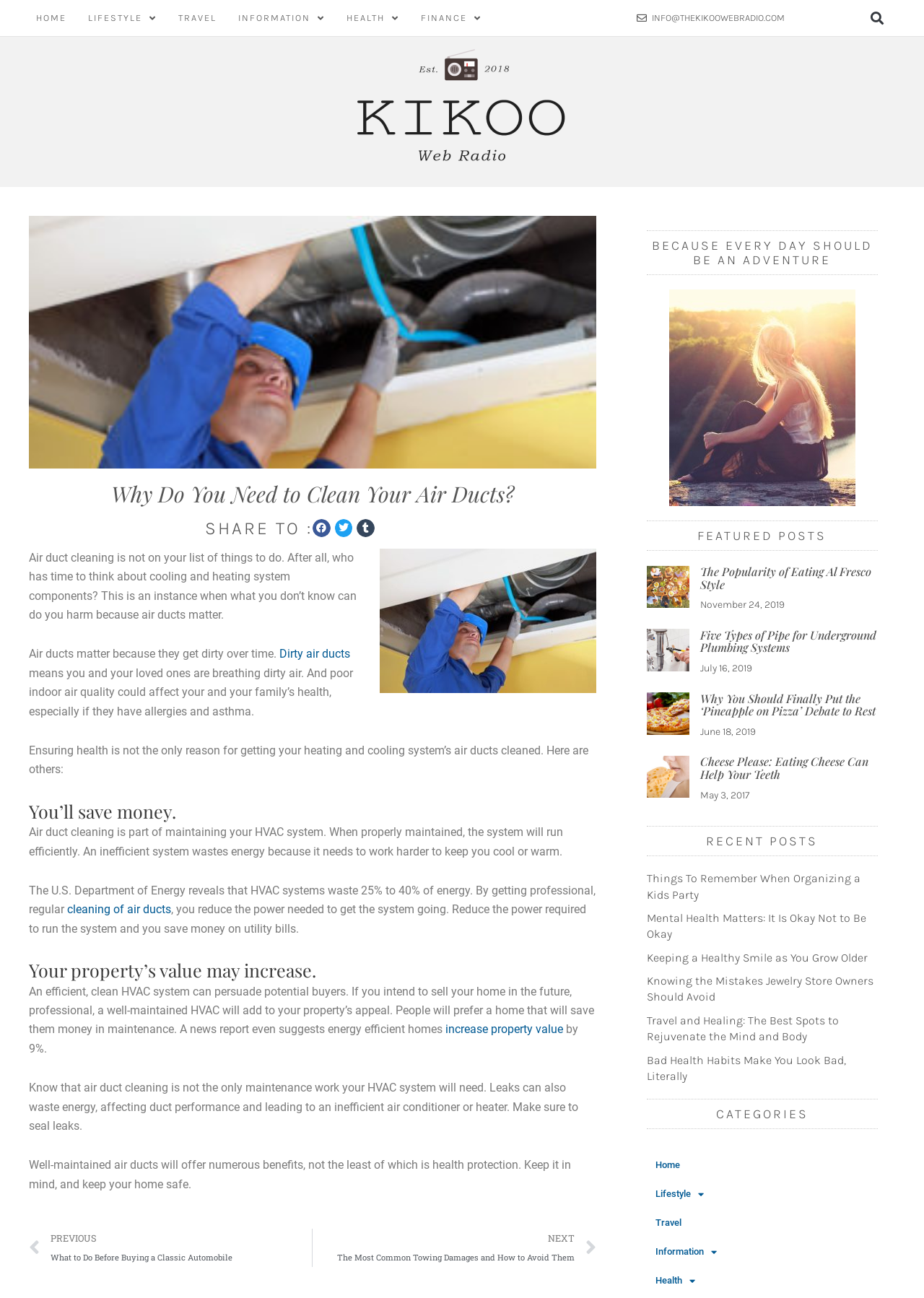Provide the bounding box coordinates of the area you need to click to execute the following instruction: "Read about the importance of clean air ducts".

[0.031, 0.372, 0.645, 0.389]